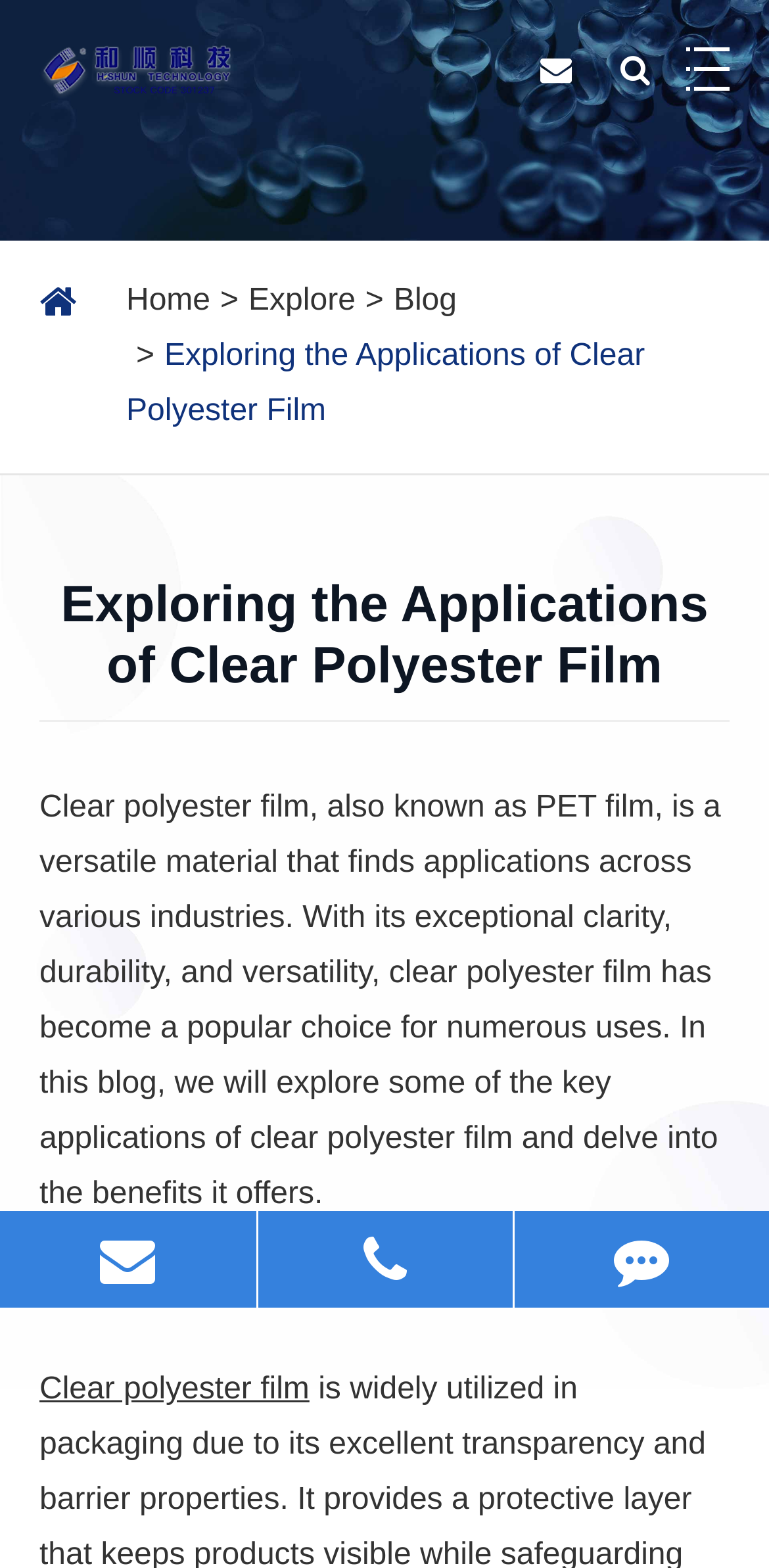Specify the bounding box coordinates of the area to click in order to follow the given instruction: "Visit the Joseph Toone Tours homepage."

None